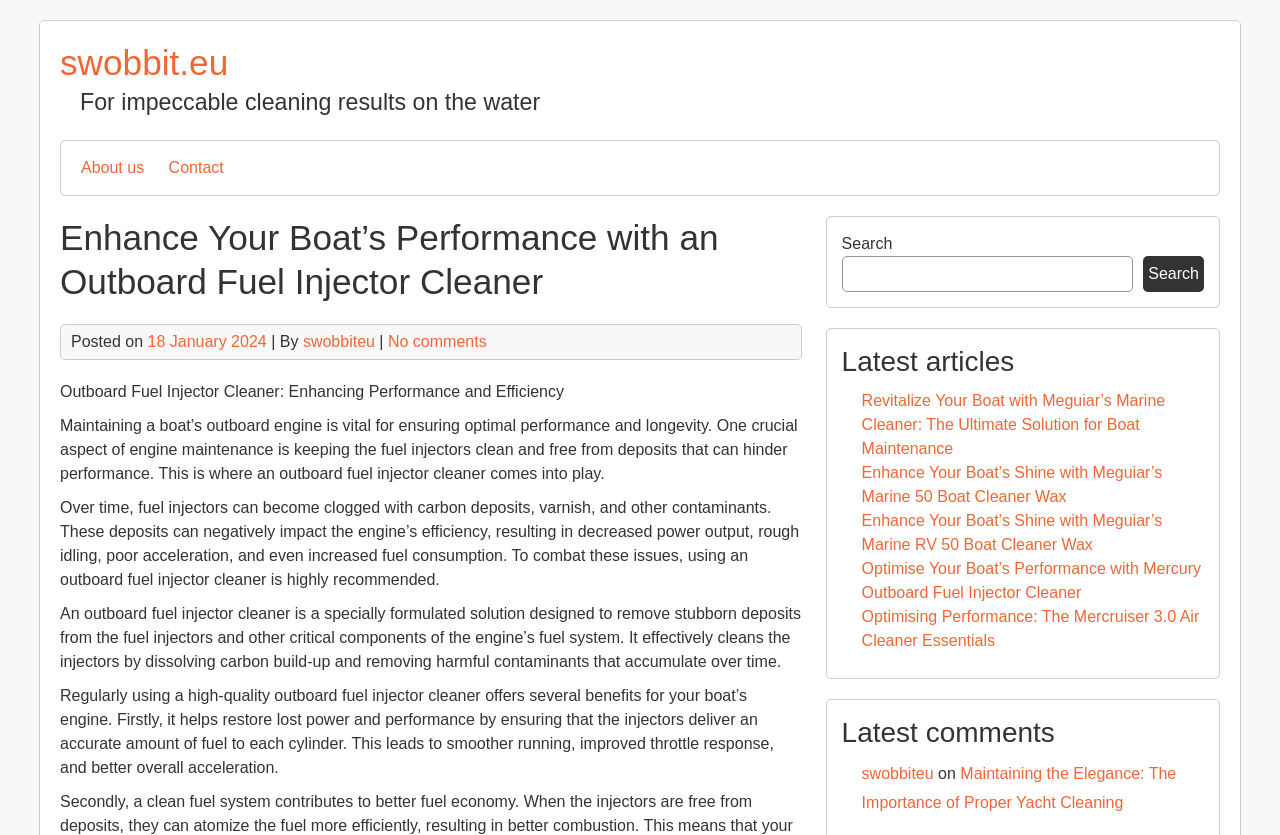Provide a thorough description of the webpage's content and layout.

The webpage is about outboard fuel injector cleaners and their importance in maintaining a boat's engine performance. At the top, there is a heading that reads "Enhance Your Boat's Performance with an Outboard Fuel Injector Cleaner" and a link to the website "swobbit.eu". Below this, there is a short phrase "For impeccable cleaning results on the water".

On the top-right side, there are links to "About us" and "Contact" pages. Below the heading, there is a section that displays the date "18 January 2024" and the author's name "swobbiteu". 

The main content of the webpage is divided into several paragraphs that discuss the importance of keeping fuel injectors clean, the benefits of using an outboard fuel injector cleaner, and how it can restore lost power and performance to the engine. 

On the right side, there is a search bar with a button and a heading that reads "Latest articles". Below this, there are five links to other articles related to boat maintenance and cleaning. 

At the bottom, there is a section with a heading "Latest comments" and a footer section that contains a link to the website "swobbit.eu" and another link to an article about yacht cleaning.